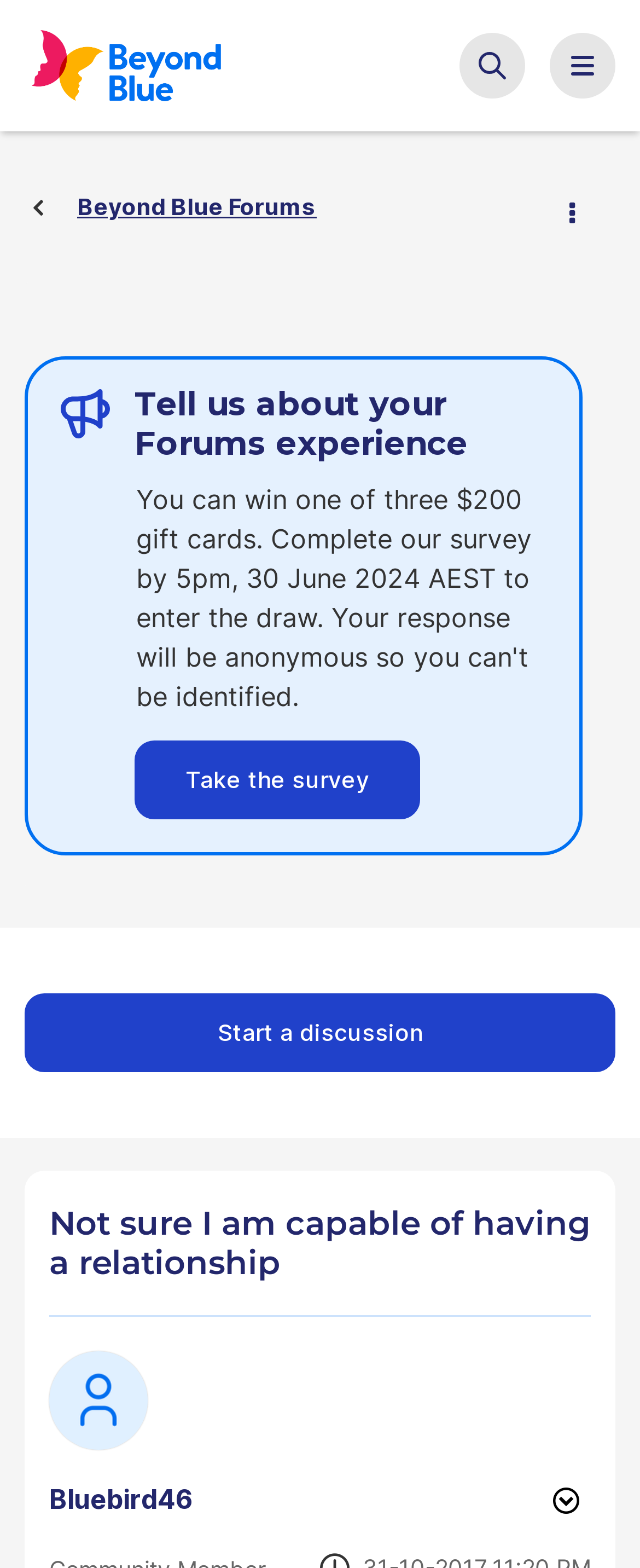What is the call to action above the post?
Use the information from the screenshot to give a comprehensive response to the question.

I found the answer by examining the link element with the text 'Take the survey', which is located above the post and appears to be a call to action.